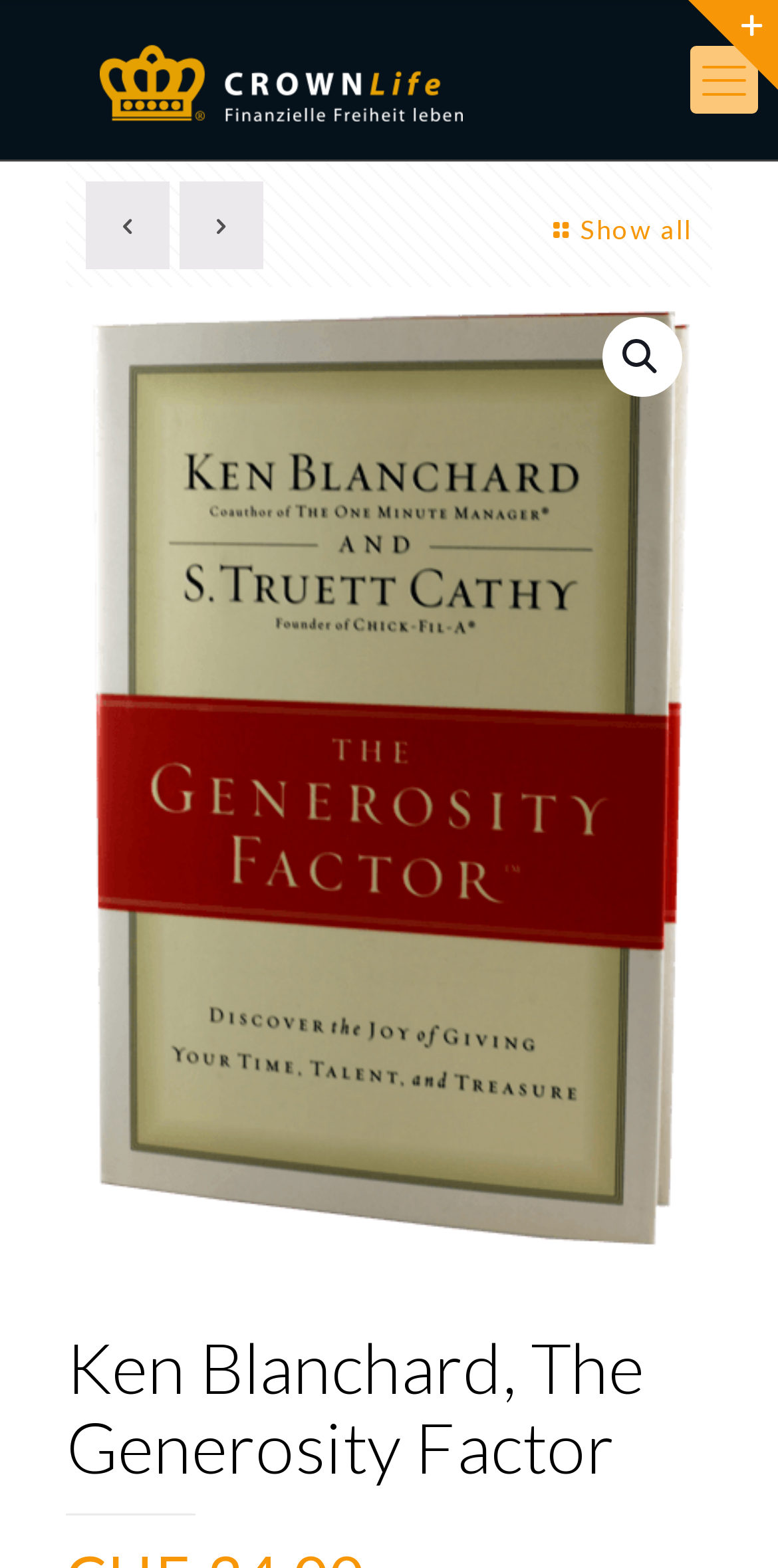Answer the question with a brief word or phrase:
How many buttons are there for navigating posts?

3